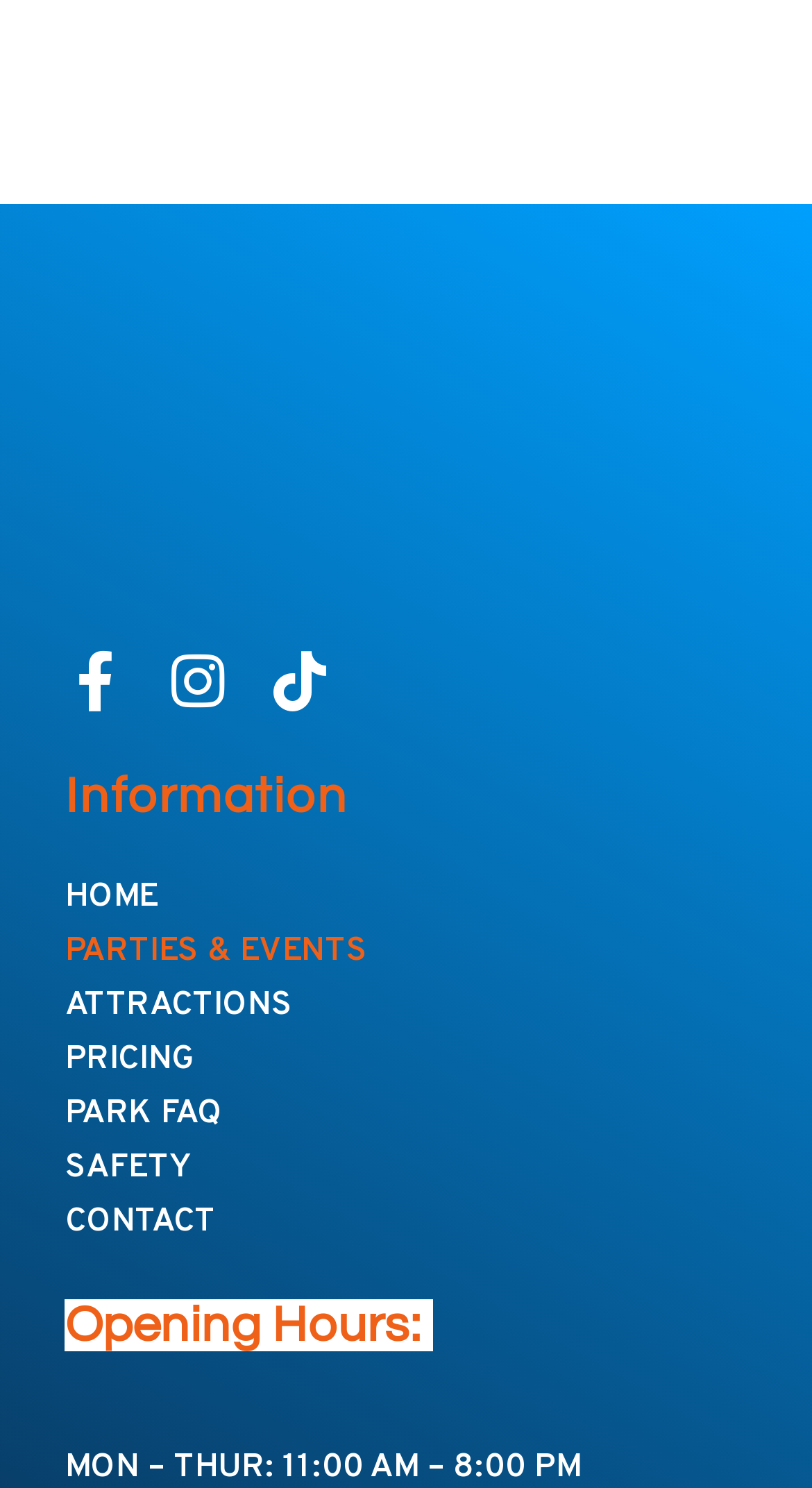For the given element description Park FAQ, determine the bounding box coordinates of the UI element. The coordinates should follow the format (top-left x, top-left y, bottom-right x, bottom-right y) and be within the range of 0 to 1.

[0.08, 0.735, 0.92, 0.764]